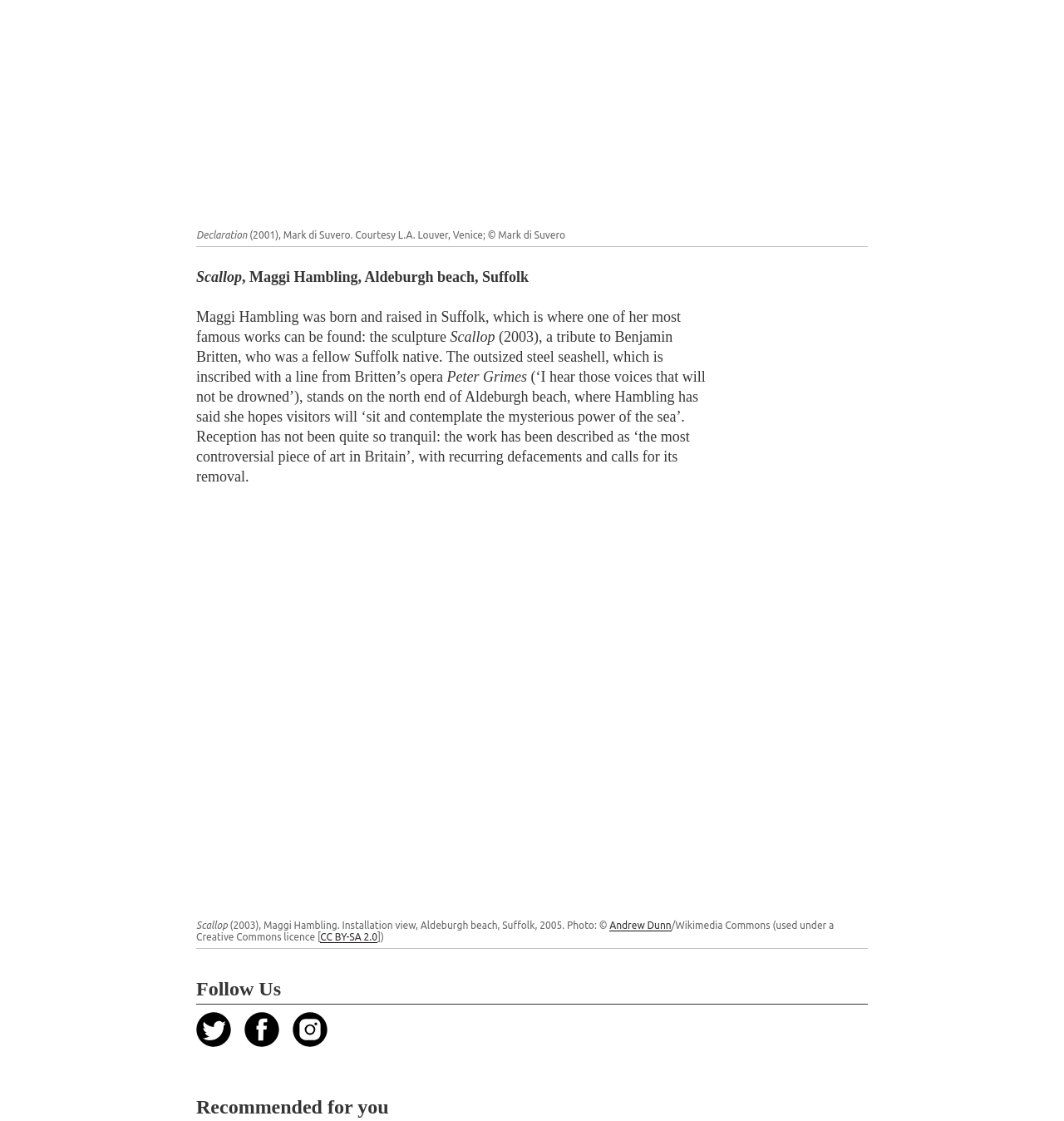Who is the artist of the sculpture 'Scallop'?
Please provide a full and detailed response to the question.

The answer can be found by reading the text associated with the StaticText element '[163] StaticText ', Maggi Hambling, Aldeburgh beach, Suffolk' which indicates that Maggi Hambling is the artist of the sculpture 'Scallop'.